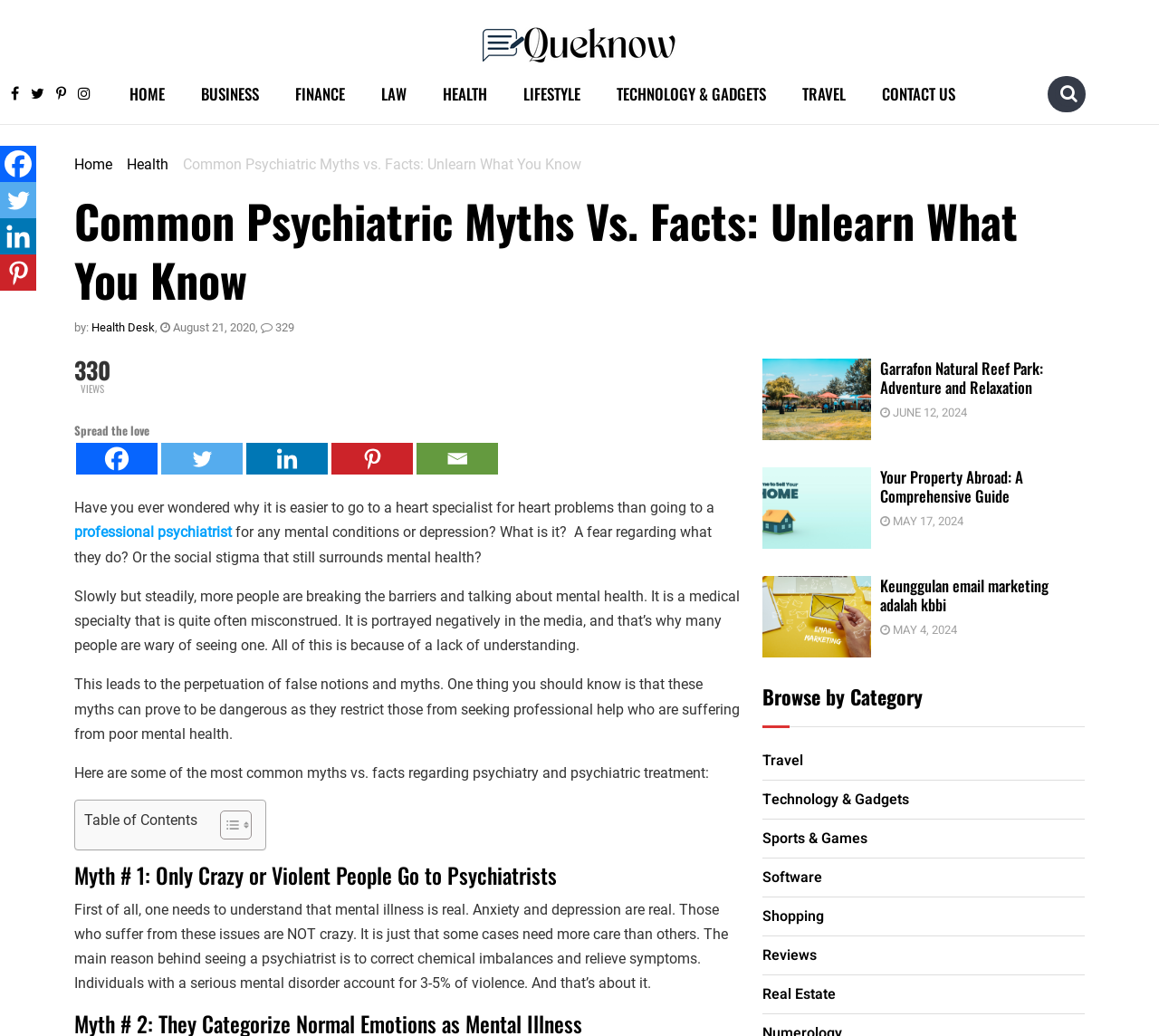Bounding box coordinates should be in the format (top-left x, top-left y, bottom-right x, bottom-right y) and all values should be floating point numbers between 0 and 1. Determine the bounding box coordinate for the UI element described as: Law

[0.313, 0.068, 0.366, 0.113]